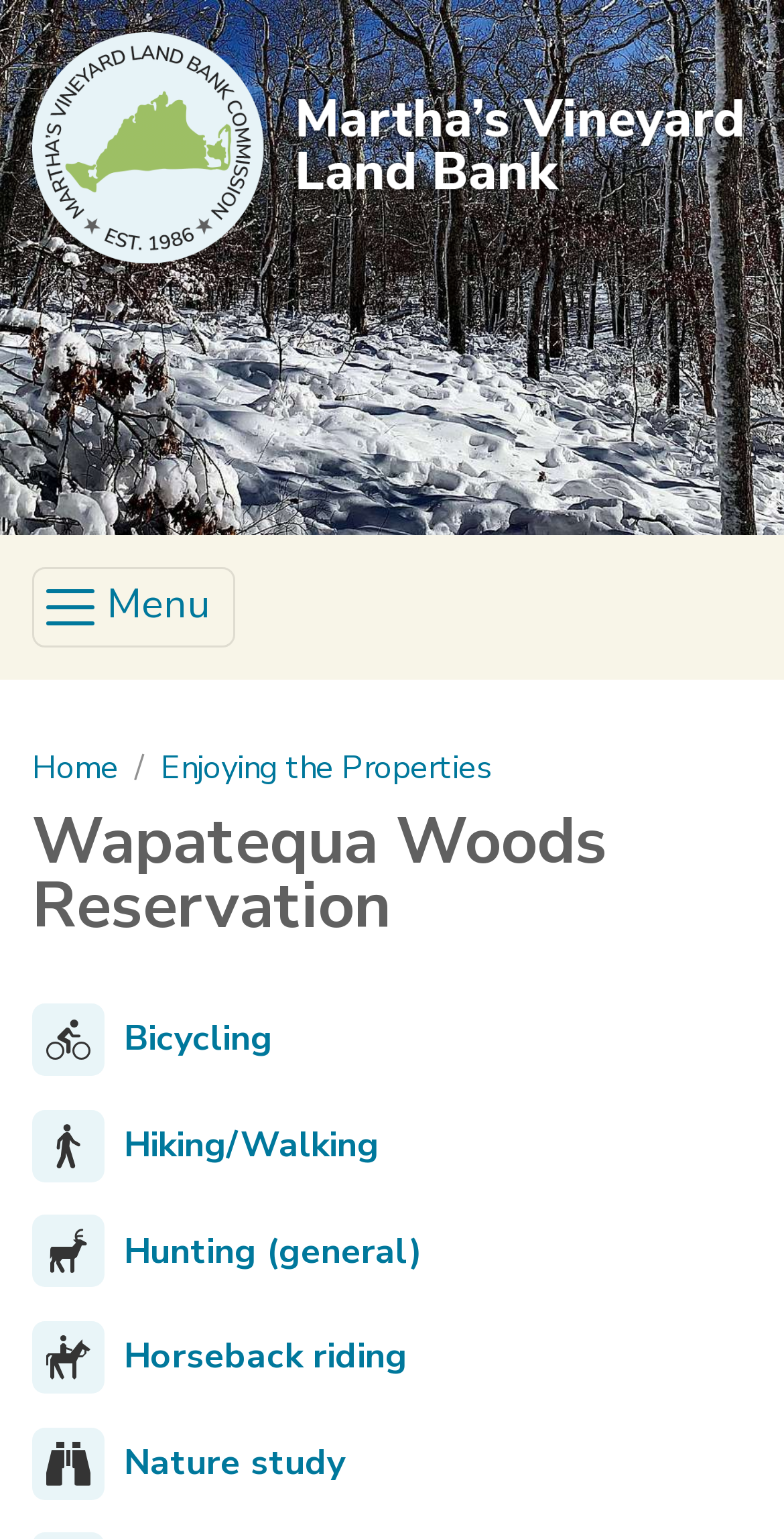Can you look at the image and give a comprehensive answer to the question:
What is the main topic of the webpage?

I found the answer by looking at the heading 'Wapatequa Woods Reservation' which is a prominent element on the webpage. This suggests that the main topic of the webpage is the Wapatequa Woods Reservation.